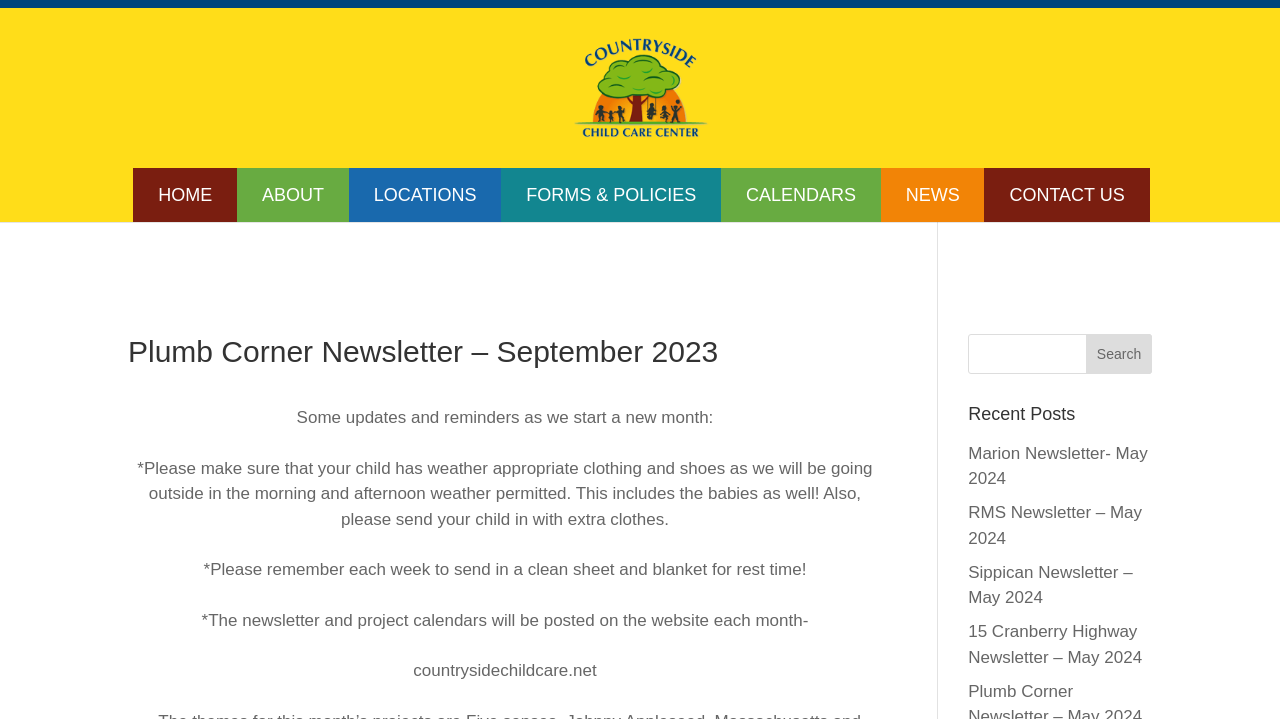Please identify the bounding box coordinates of the area I need to click to accomplish the following instruction: "Go to Countryside Child Care homepage".

[0.429, 0.108, 0.573, 0.134]